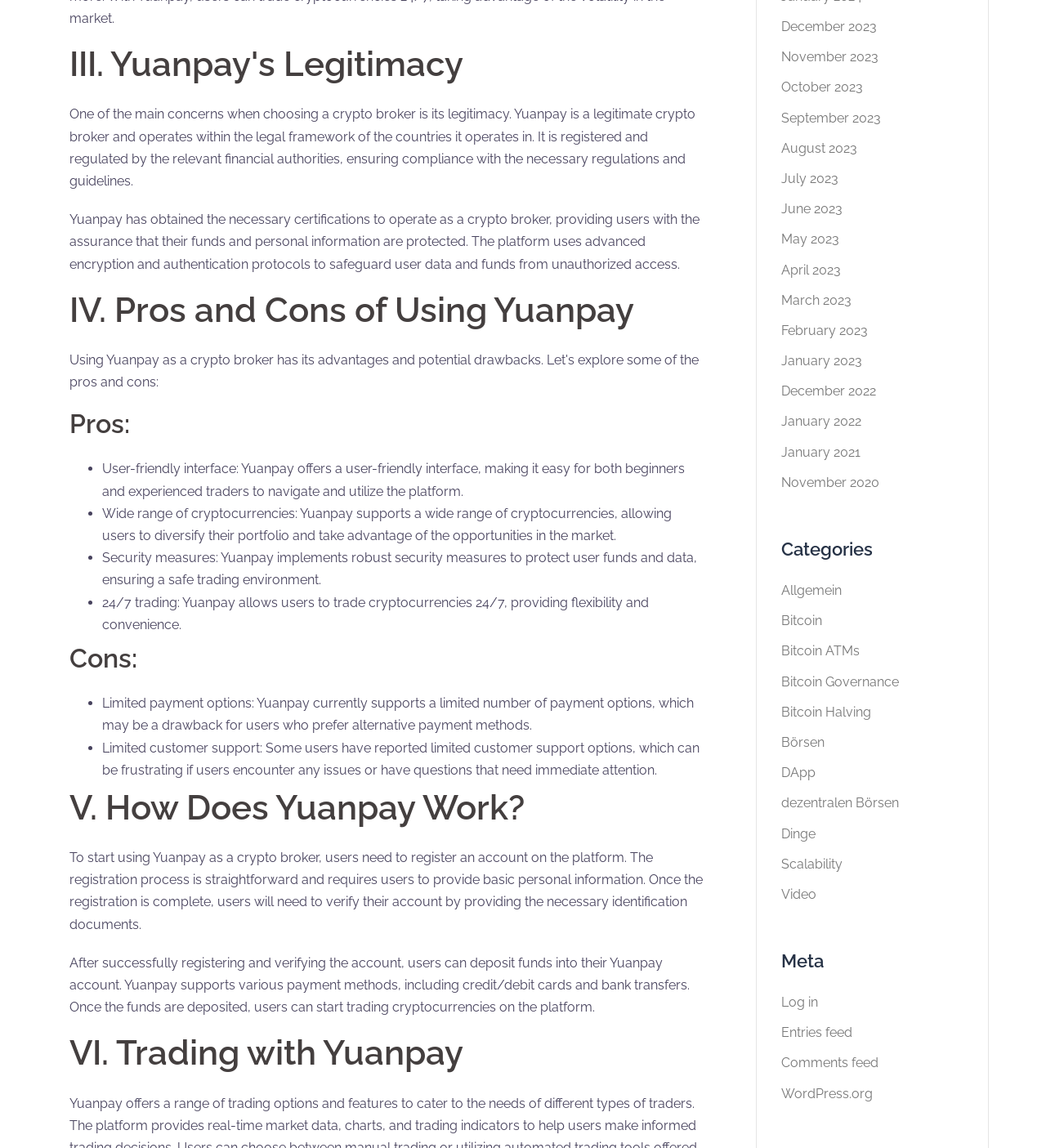Identify the bounding box coordinates of the part that should be clicked to carry out this instruction: "View 'Categories'".

[0.747, 0.469, 0.921, 0.505]